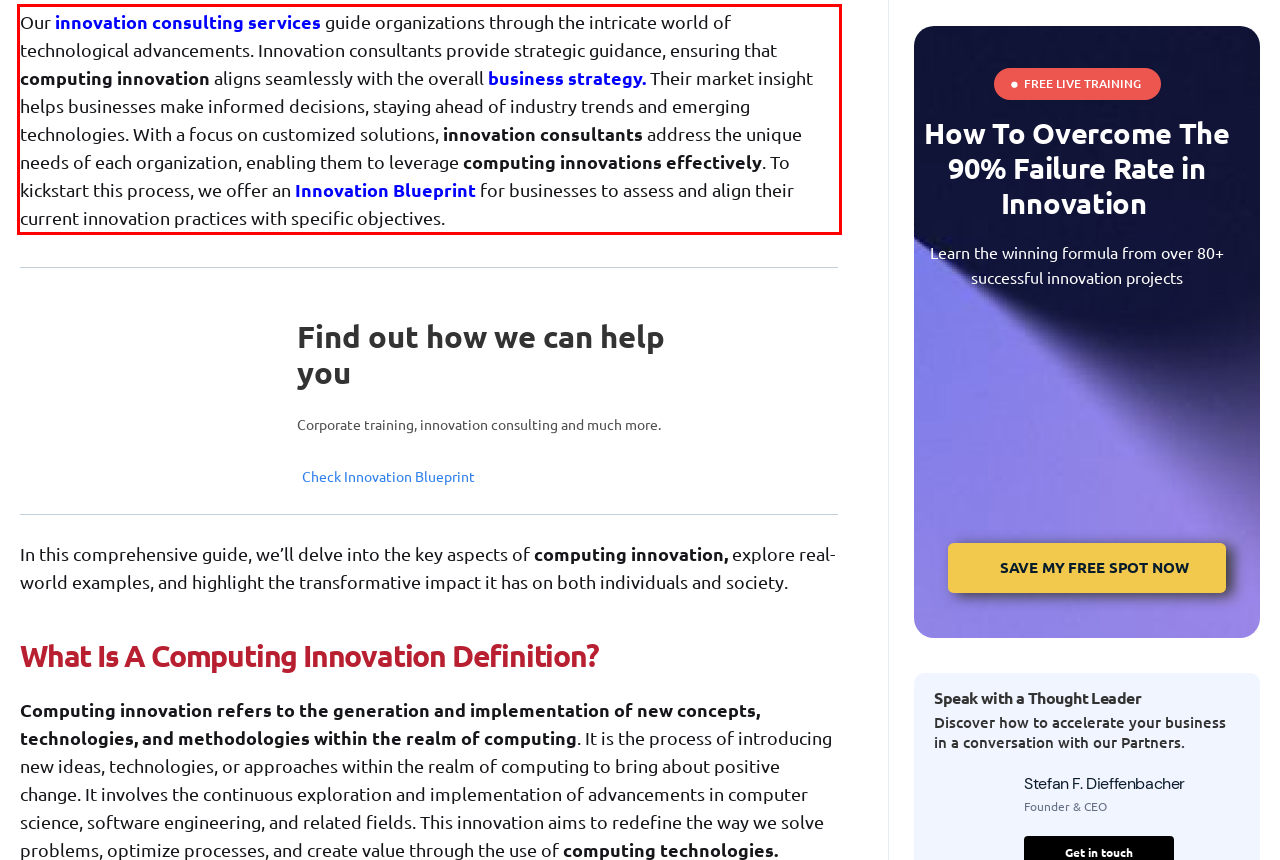Given a screenshot of a webpage containing a red rectangle bounding box, extract and provide the text content found within the red bounding box.

Our innovation consulting services guide organizations through the intricate world of technological advancements. Innovation consultants provide strategic guidance, ensuring that computing innovation aligns seamlessly with the overall business strategy. Their market insight helps businesses make informed decisions, staying ahead of industry trends and emerging technologies. With a focus on customized solutions, innovation consultants address the unique needs of each organization, enabling them to leverage computing innovations effectively. To kickstart this process, we offer an Innovation Blueprint for businesses to assess and align their current innovation practices with specific objectives.